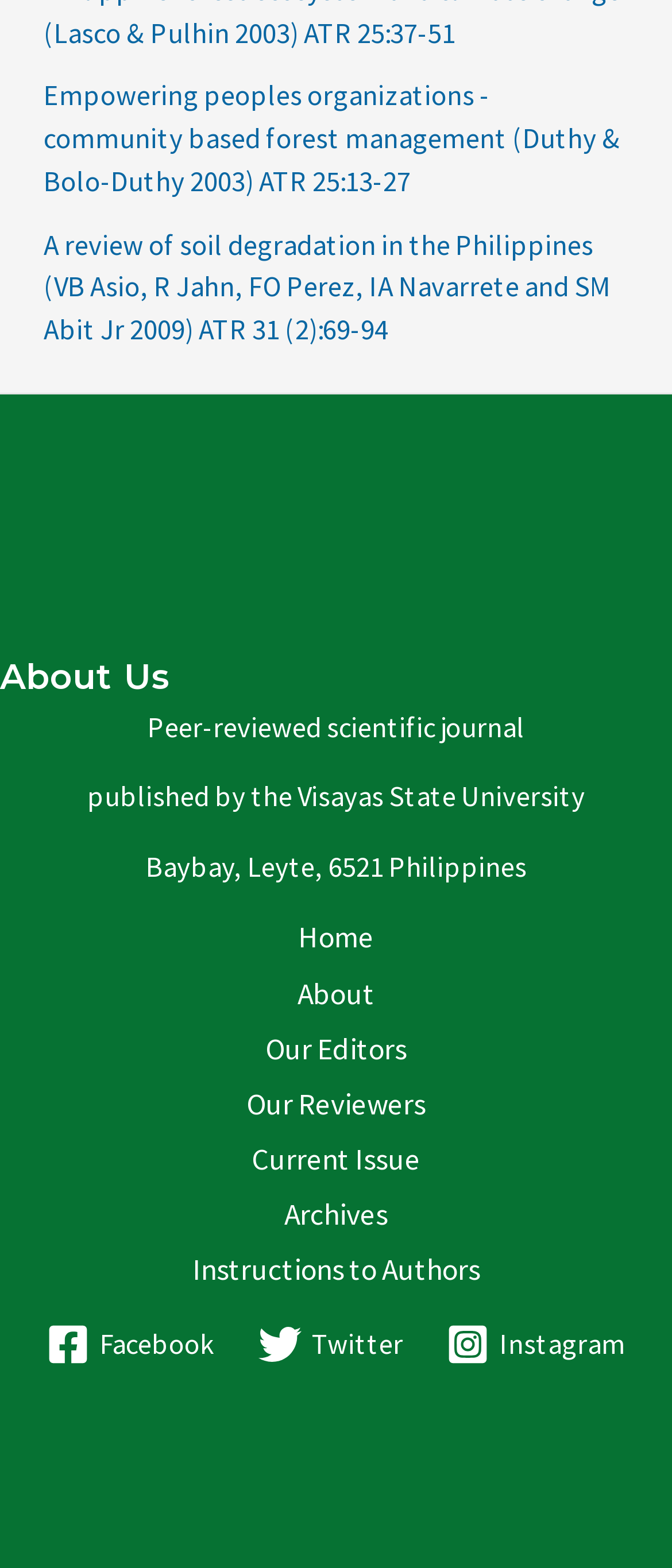Extract the bounding box coordinates for the UI element described as: "Current Issue".

[0.323, 0.722, 0.677, 0.757]